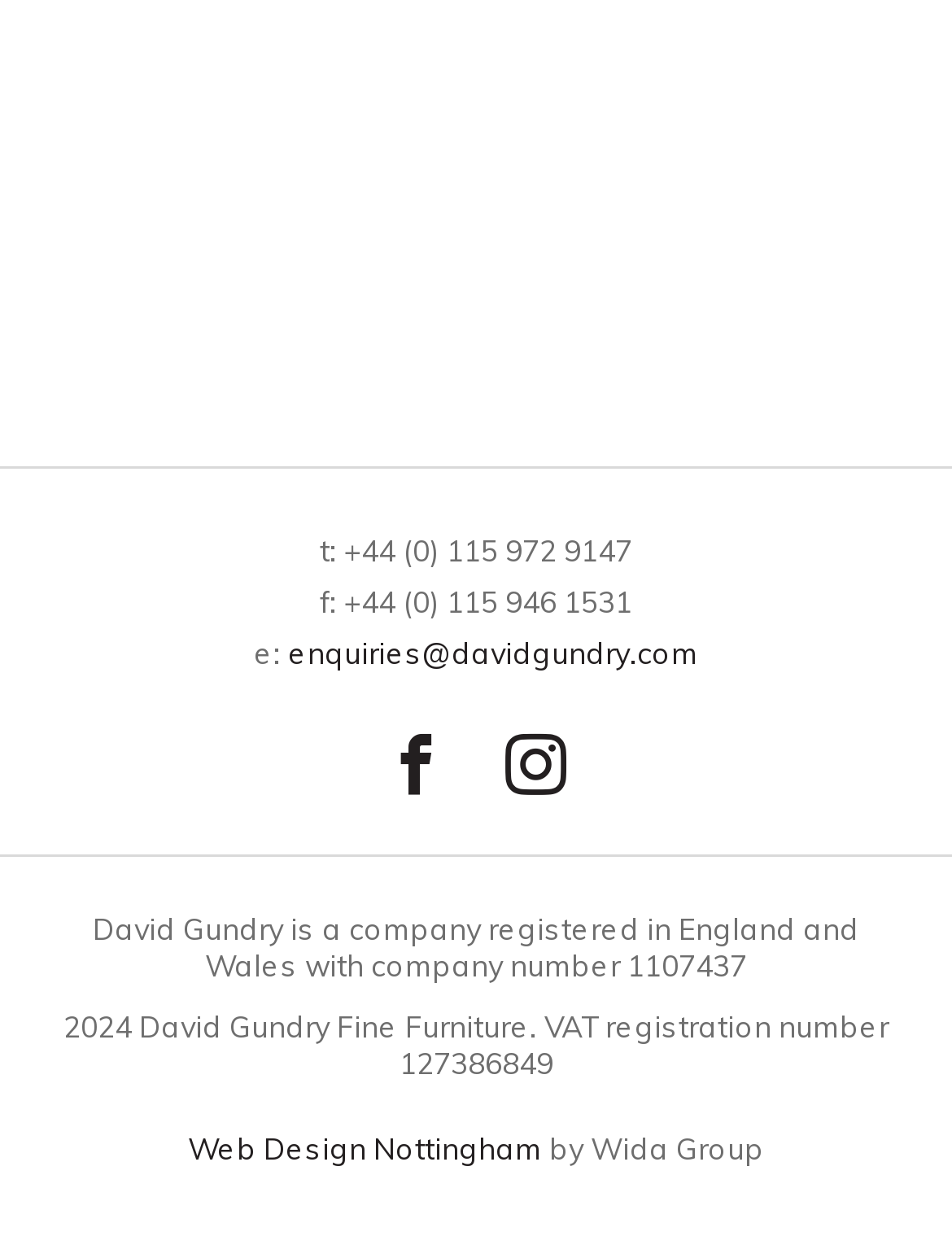Refer to the screenshot and answer the following question in detail:
What social media platforms can you follow the company on?

The social media platforms can be found in the 'Follow us:' section, where there are links to the company's Facebook and Instagram pages.